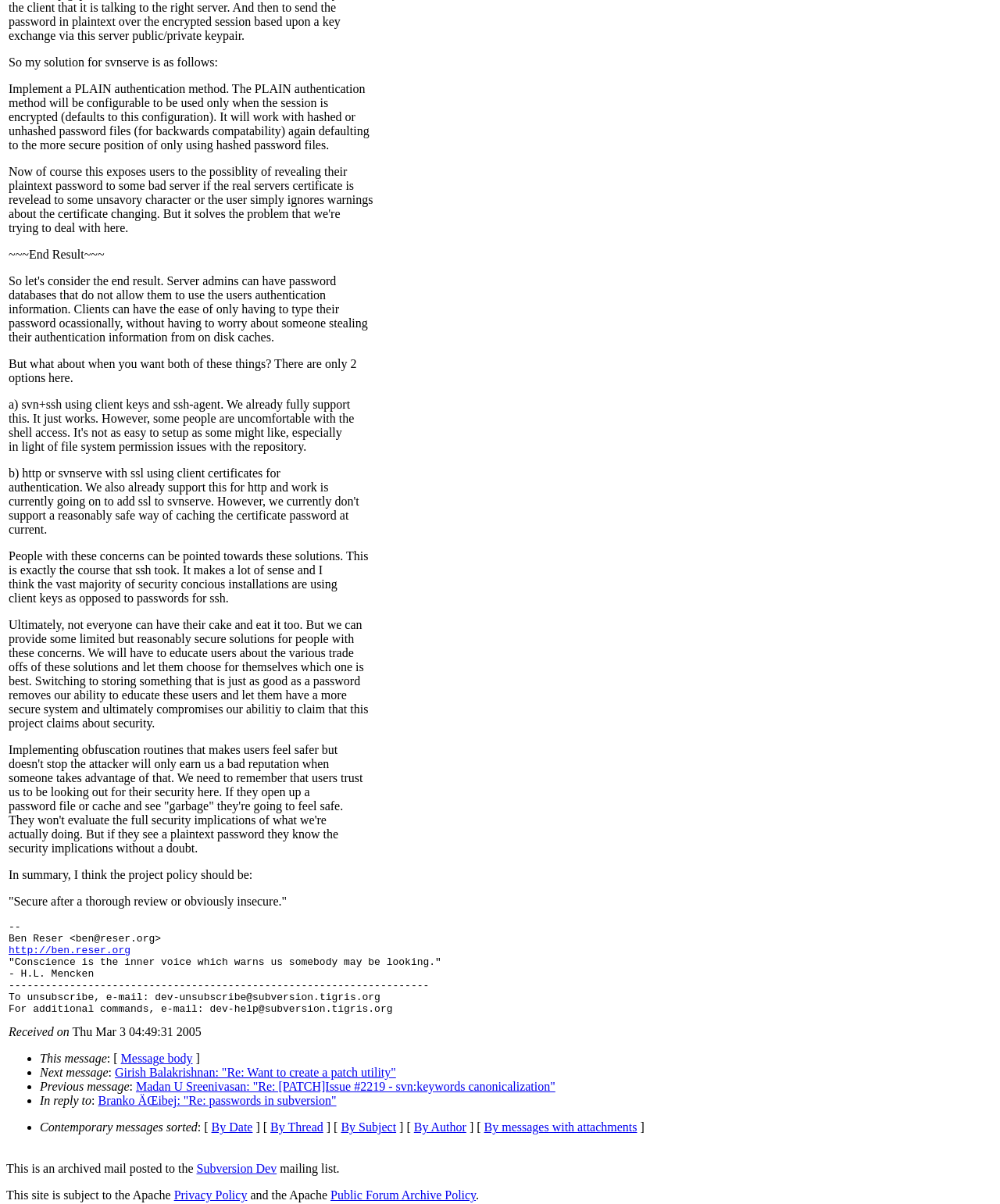Specify the bounding box coordinates of the region I need to click to perform the following instruction: "read the Apache Public Forum Archive Policy". The coordinates must be four float numbers in the range of 0 to 1, i.e., [left, top, right, bottom].

[0.33, 0.987, 0.476, 0.998]